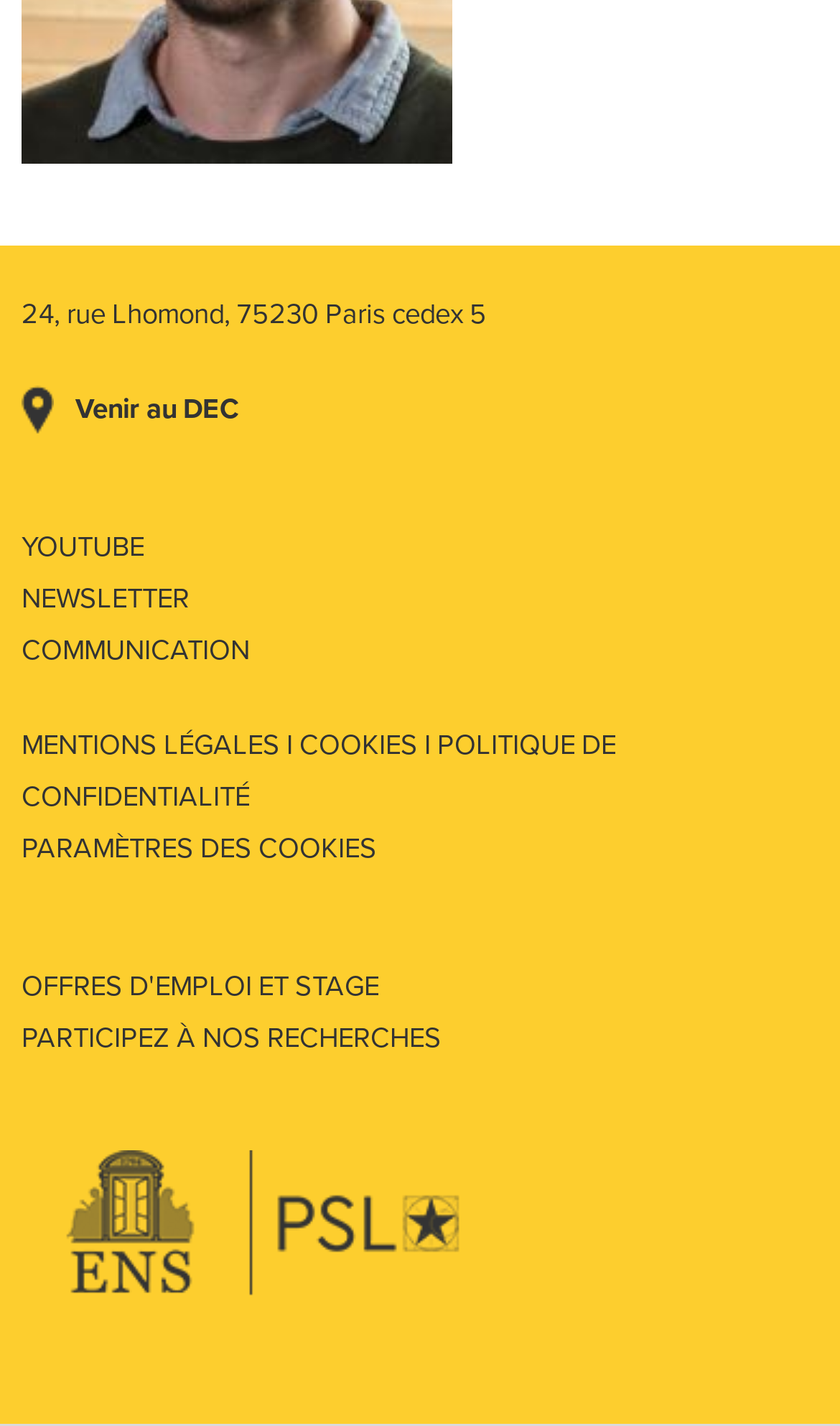Please determine the bounding box coordinates for the element that should be clicked to follow these instructions: "View job offers and internships".

[0.026, 0.674, 0.526, 0.71]